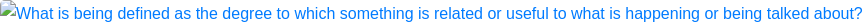Offer a detailed explanation of the image's components.

The image pertains to the concept of relevance, as it is associated with a question asking for the definition of "the degree to which something is related or useful to what is happening or being talked about." This visual serves as an educational resource, possibly found in a context where a deeper understanding of relevance is being explored in fields such as communication, education, or information sciences. The accompanying text underscores the importance of comprehending how contextual relationships impact discussions and presentations.